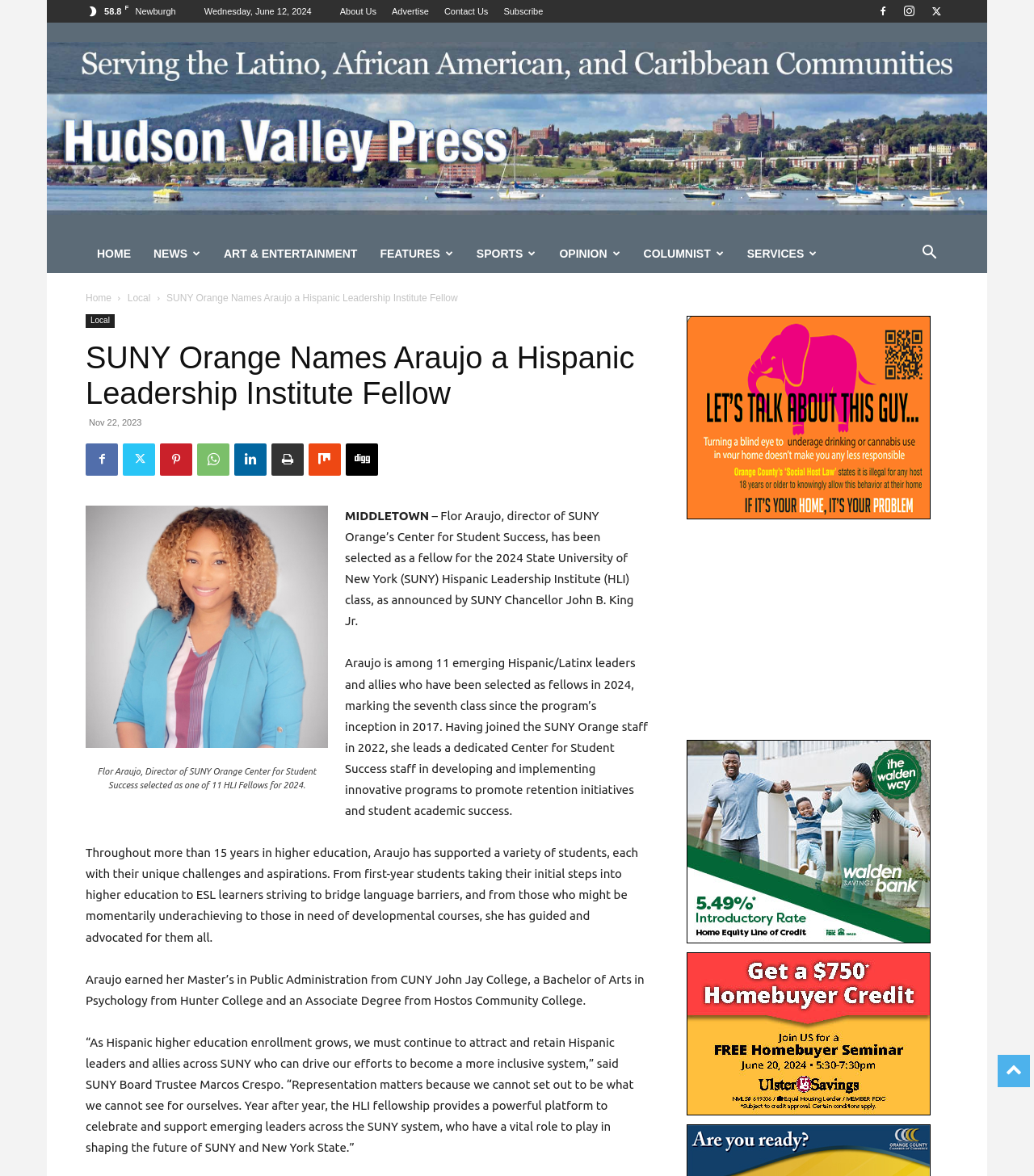What is the name of the program that Flor Araujo has been selected for?
Provide a thorough and detailed answer to the question.

I found the answer by reading the article's content, specifically the sentence '– Flor Araujo, director of SUNY Orange’s Center for Student Success, has been selected as a fellow for the 2024 State University of New York (SUNY) Hispanic Leadership Institute (HLI) class, as announced by SUNY Chancellor John B. King Jr.'